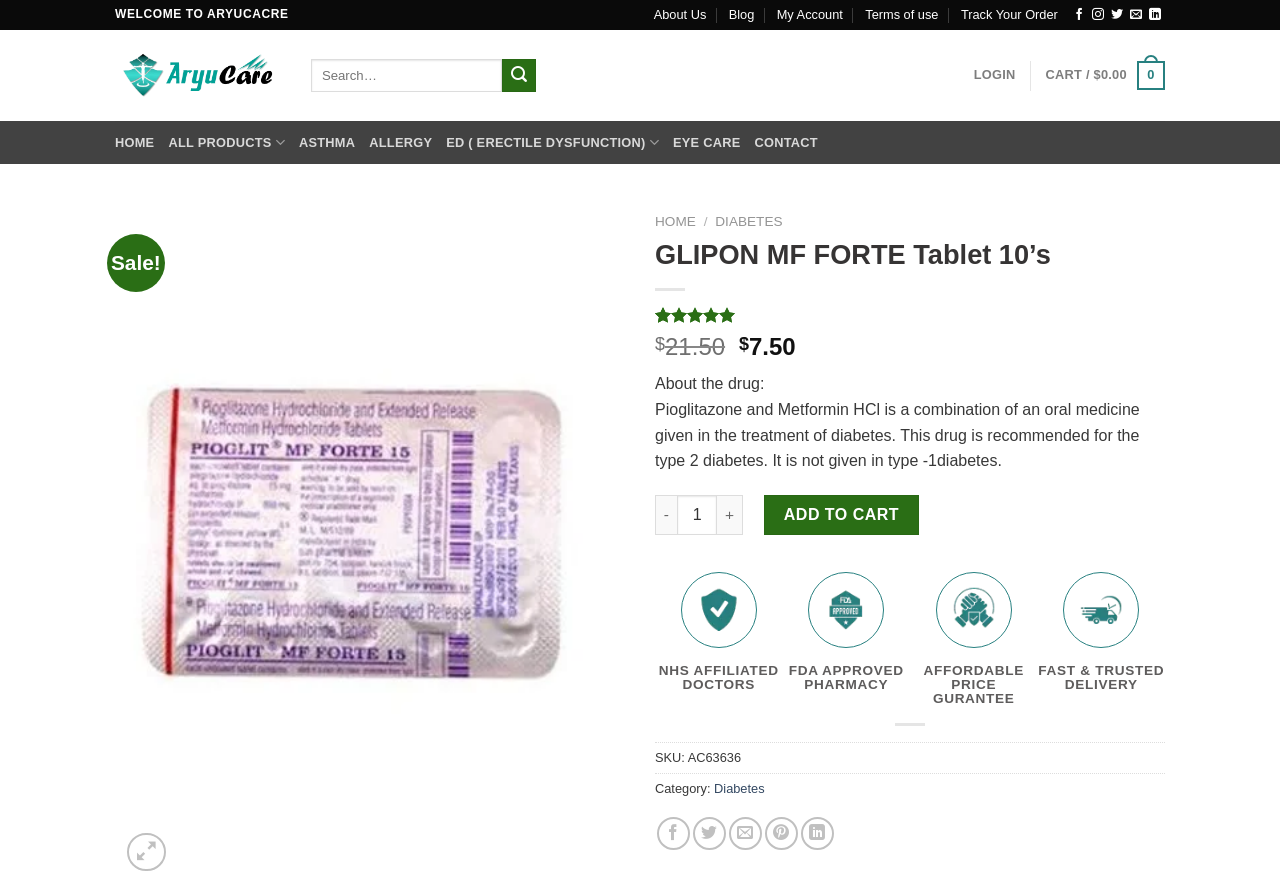Create an elaborate caption for the webpage.

This webpage is about a product called GLIPON MF FORTE Tablet 10's, which is a combination of an oral medicine for treating type 2 diabetes. At the top of the page, there is a navigation menu with links to "About Us", "Blog", "My Account", and other pages. Below the navigation menu, there is a search bar with a submit button. On the top-right corner, there are links to "LOGIN" and "CART" with a price of $0.00.

On the left side of the page, there is a menu with links to different categories, including "HOME", "ALL PRODUCTS", "ASTHMA", "ALLERGY", and others. Below this menu, there is a section with a "Sale!" label and a link to a product.

In the main content area, there is a heading that reads "GLIPON MF FORTE Tablet 10’s" and a rating of 5.00 out of 5 based on 14 customer reviews. Below the heading, there is a description of the product, which is a combination of Pioglitazone and Metformin HCl for treating type 2 diabetes. The product's original price was $21.50, but it is currently priced at $7.50.

There are buttons to adjust the product quantity and an "ADD TO CART" button. Below the product description, there are three sections with headings "NHS AFFILIATED DOCTORS", "FDA APPROVED PHARMACY", and "AFFORDABLE PRICE GURANTEE", each with an image and a brief description.

At the bottom of the page, there is a section with links to share the product on social media platforms, including Facebook, Twitter, and LinkedIn. There is also a section with product details, including the SKU number and category.